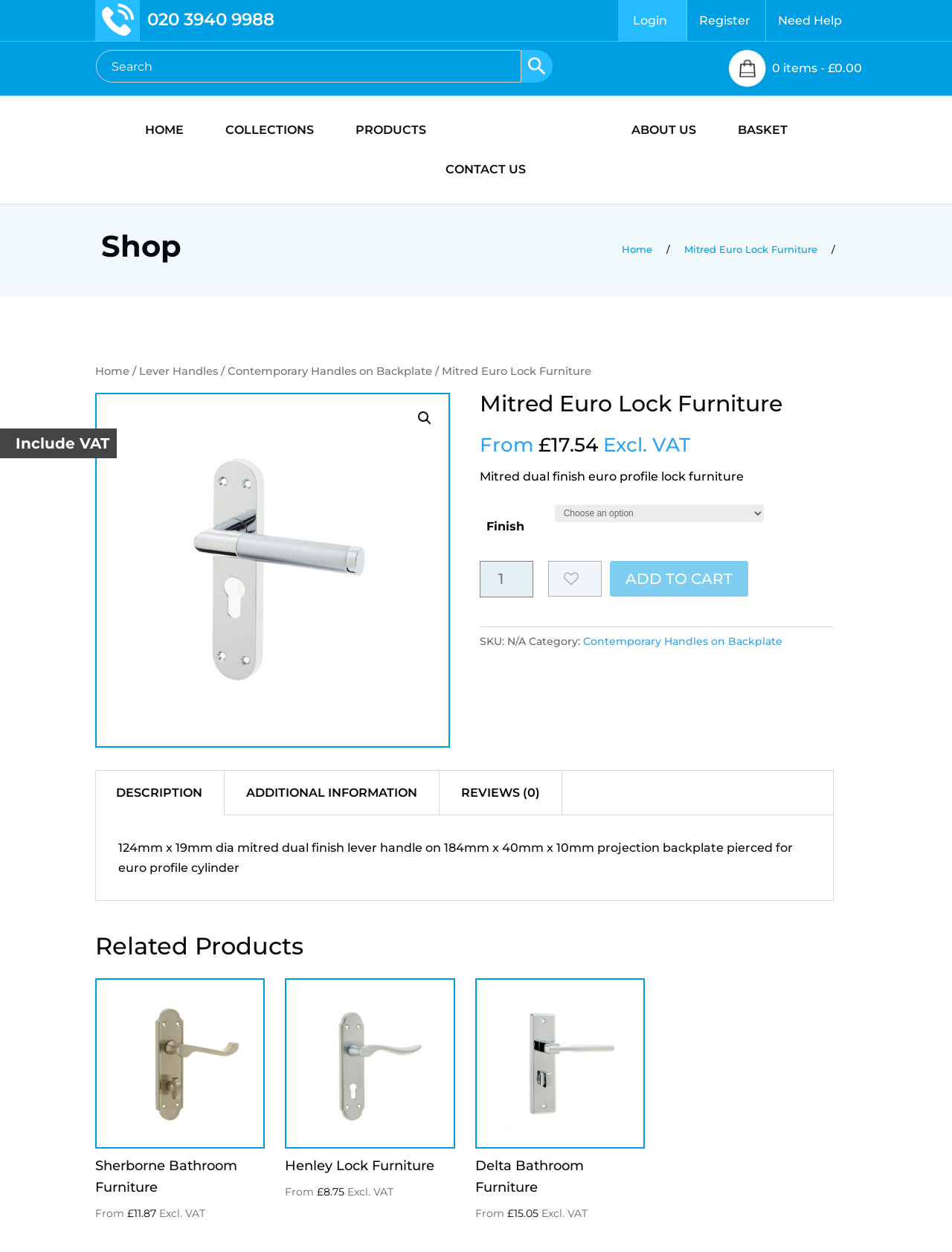Please locate the clickable area by providing the bounding box coordinates to follow this instruction: "Select a finish for the product".

[0.583, 0.403, 0.803, 0.417]